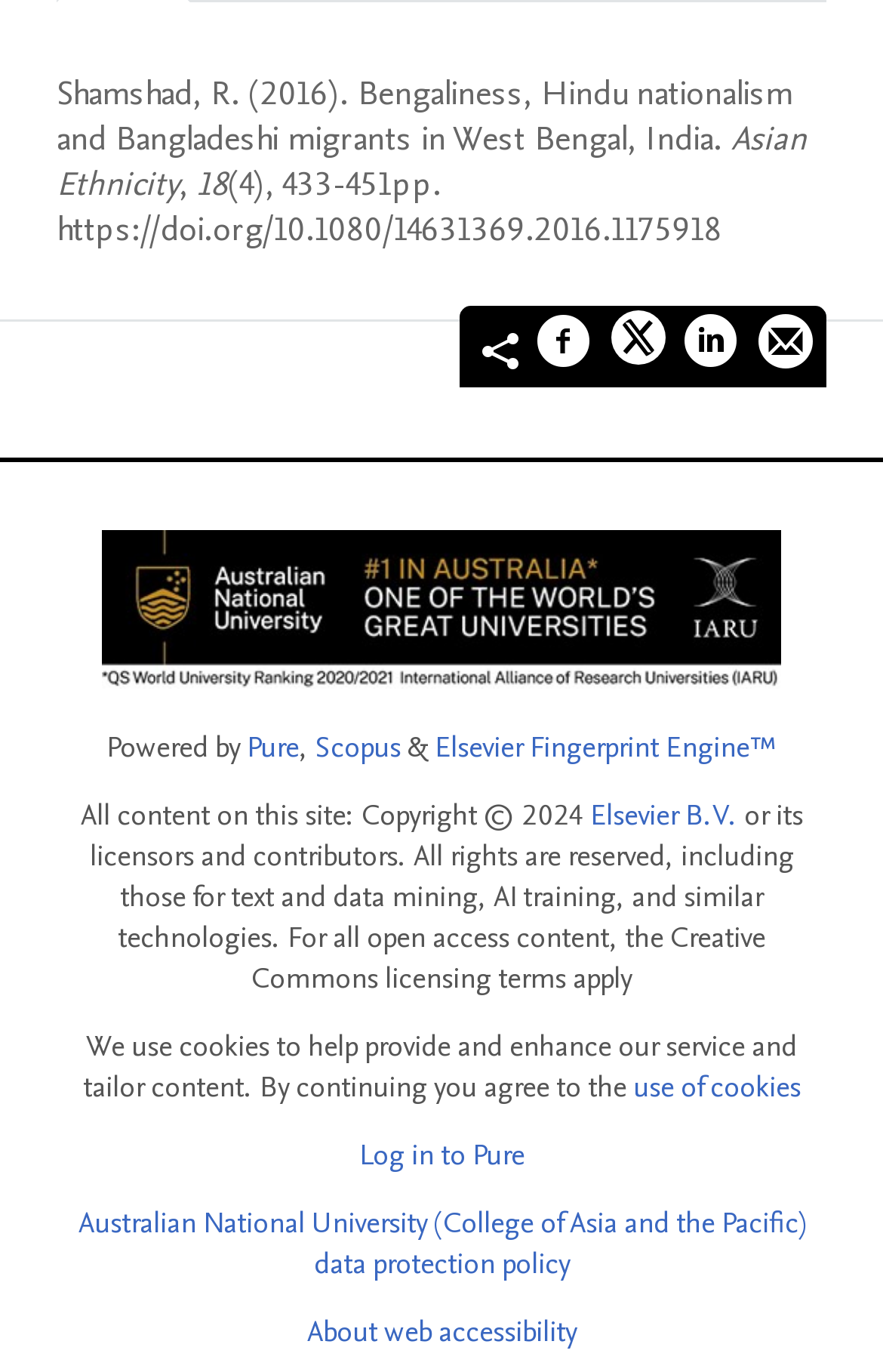Indicate the bounding box coordinates of the clickable region to achieve the following instruction: "View article details."

[0.064, 0.051, 0.897, 0.117]